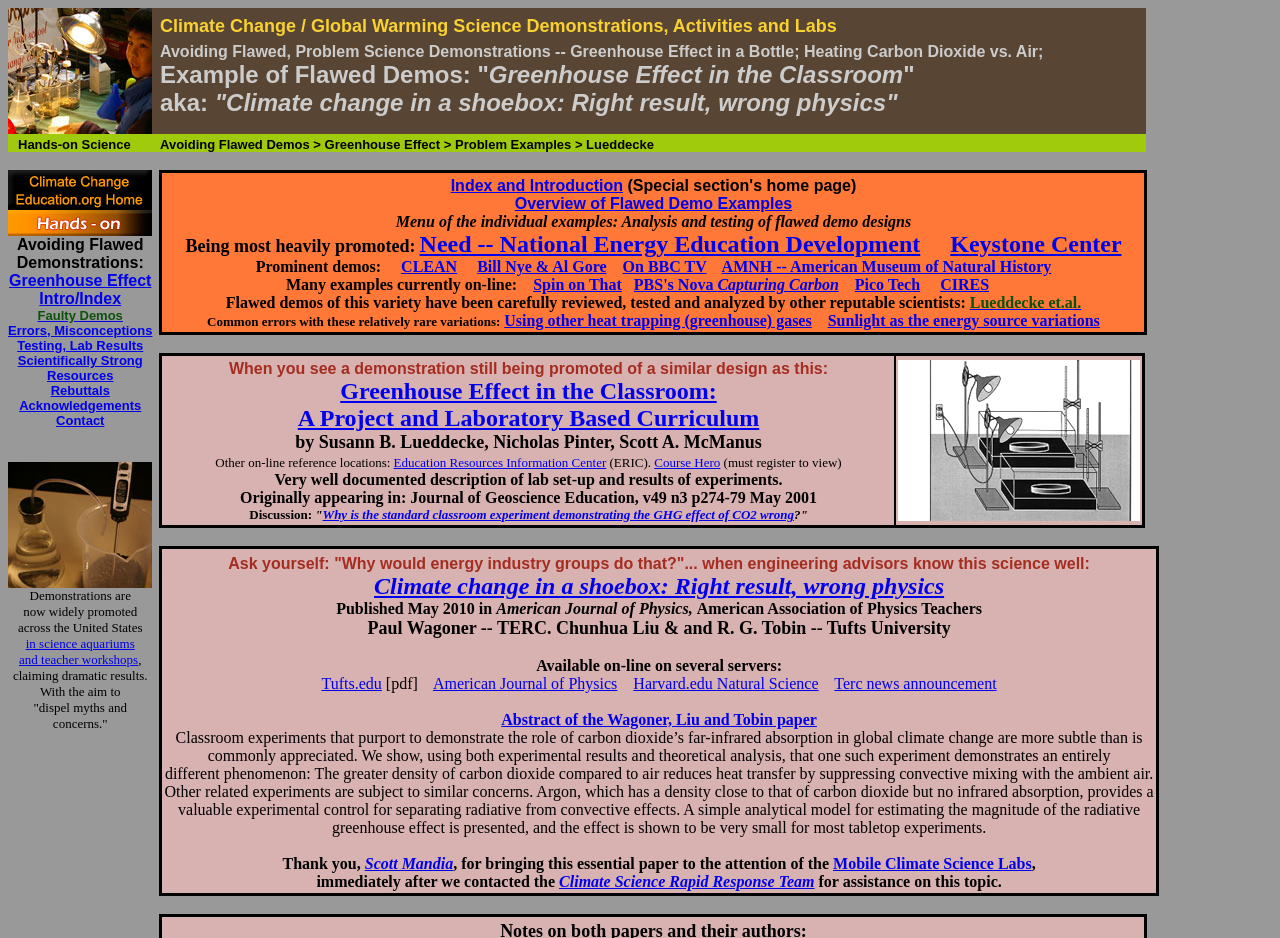Respond to the question with just a single word or phrase: 
What is the name of the organization mentioned on this webpage?

Keystone Center